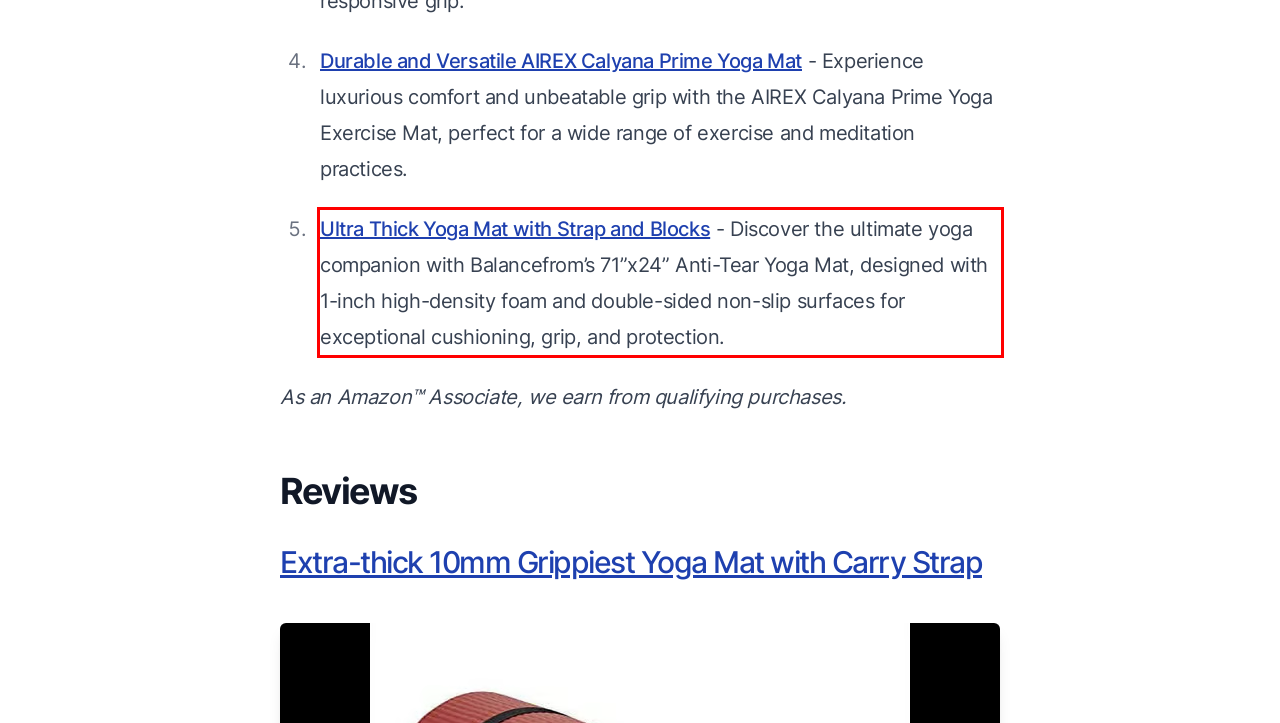Within the provided webpage screenshot, find the red rectangle bounding box and perform OCR to obtain the text content.

Ultra Thick Yoga Mat with Strap and Blocks - Discover the ultimate yoga companion with Balancefrom’s 71”x24” Anti-Tear Yoga Mat, designed with 1-inch high-density foam and double-sided non-slip surfaces for exceptional cushioning, grip, and protection.